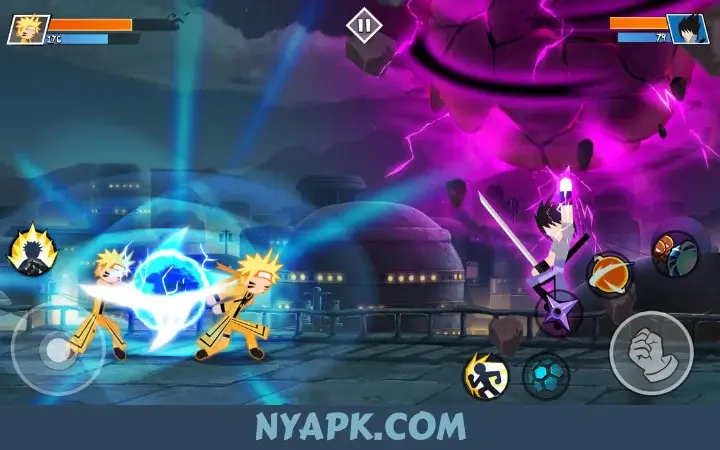Where can users find more details about the game?
Answer the question with a single word or phrase derived from the image.

NYAPK.com